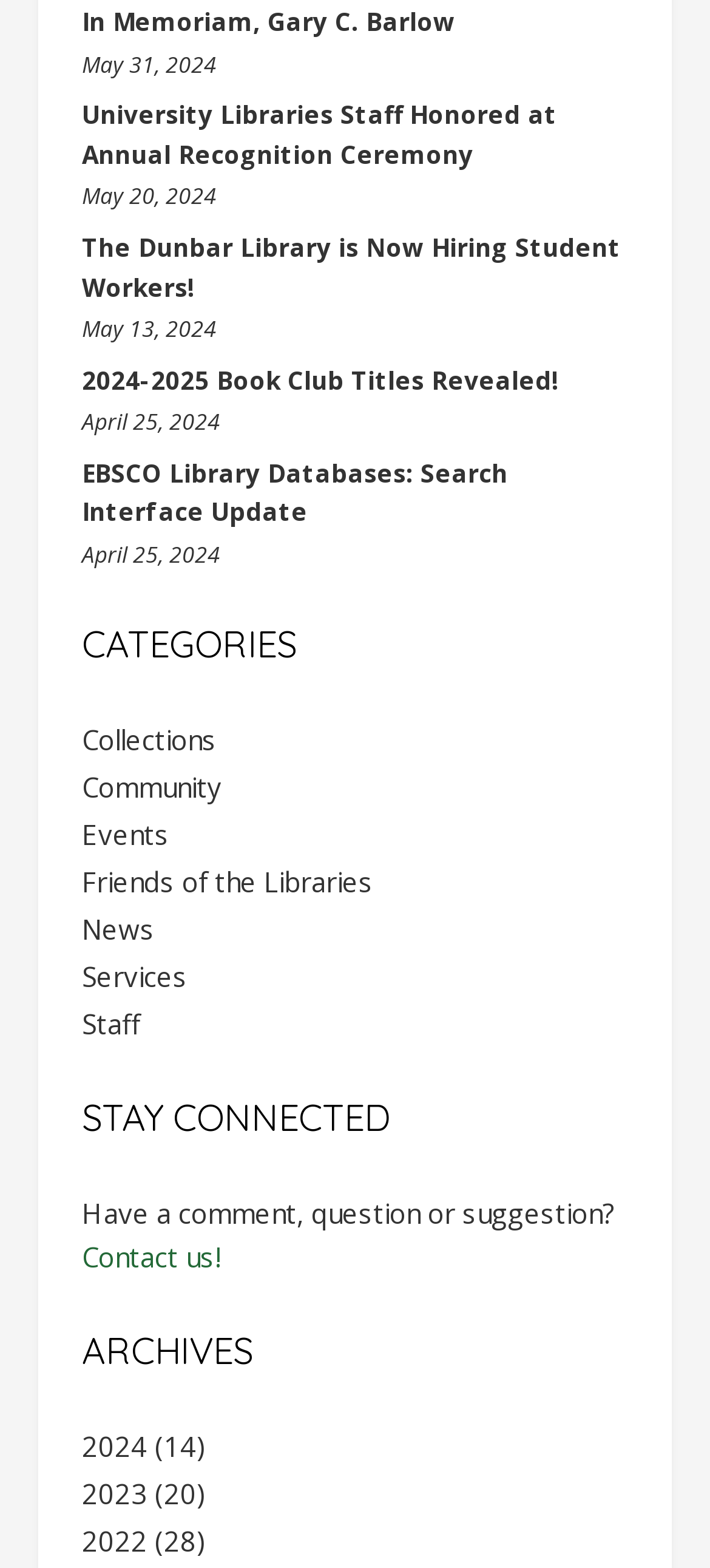Please identify the bounding box coordinates of the area that needs to be clicked to fulfill the following instruction: "view companies news."

None